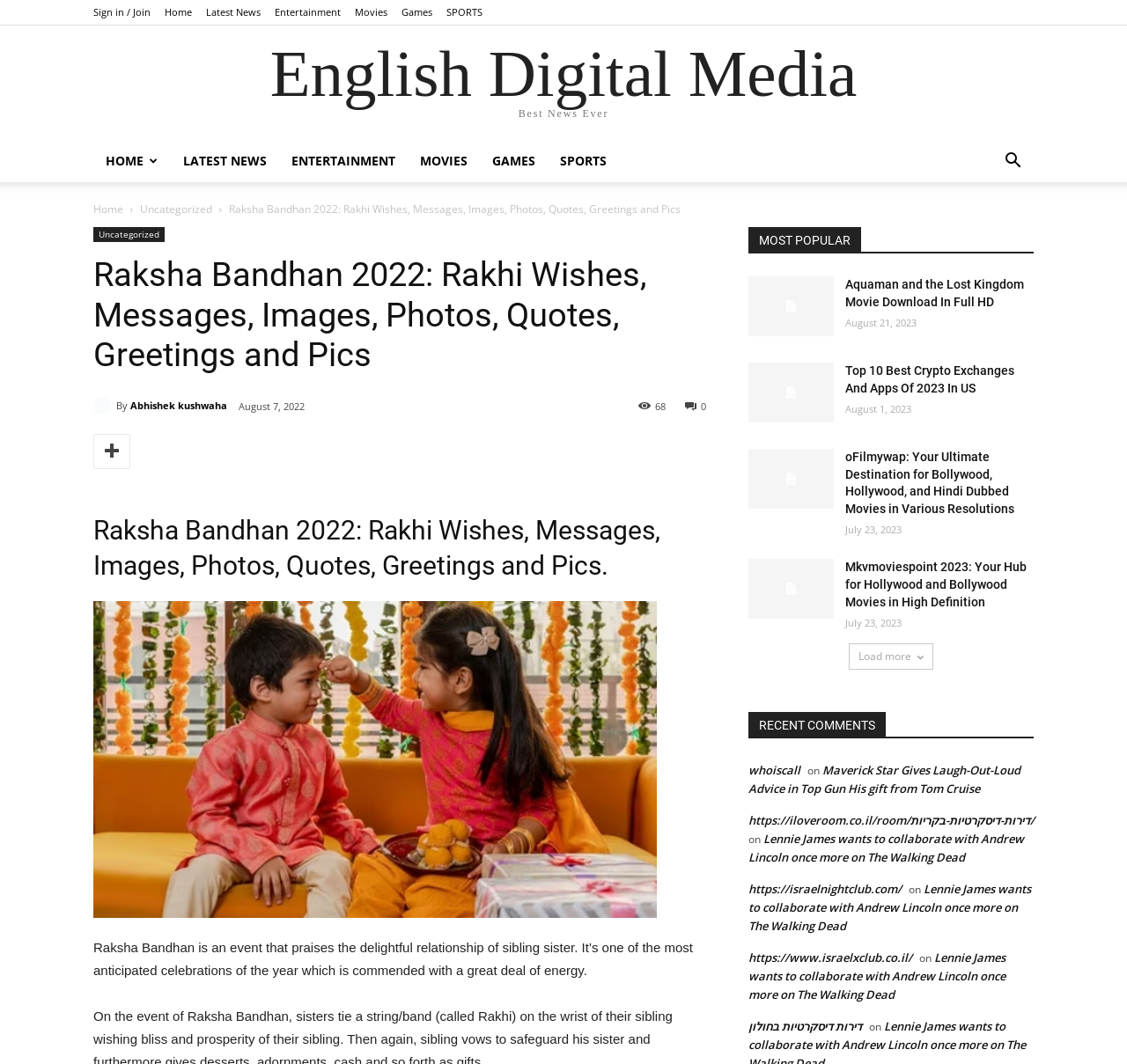Please determine the headline of the webpage and provide its content.

Raksha Bandhan 2022: Rakhi Wishes, Messages, Images, Photos, Quotes, Greetings and Pics